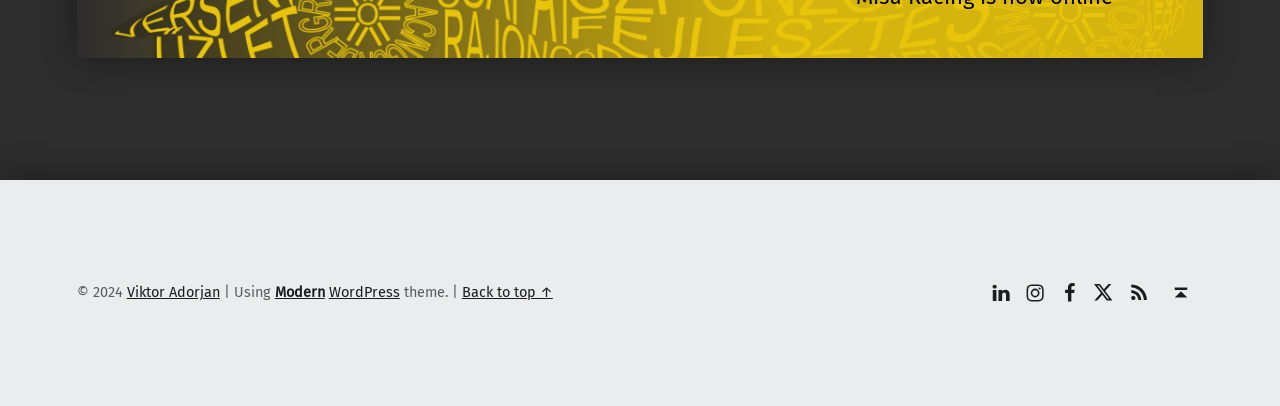Find the bounding box of the web element that fits this description: "RSS".

[0.879, 0.682, 0.9, 0.762]